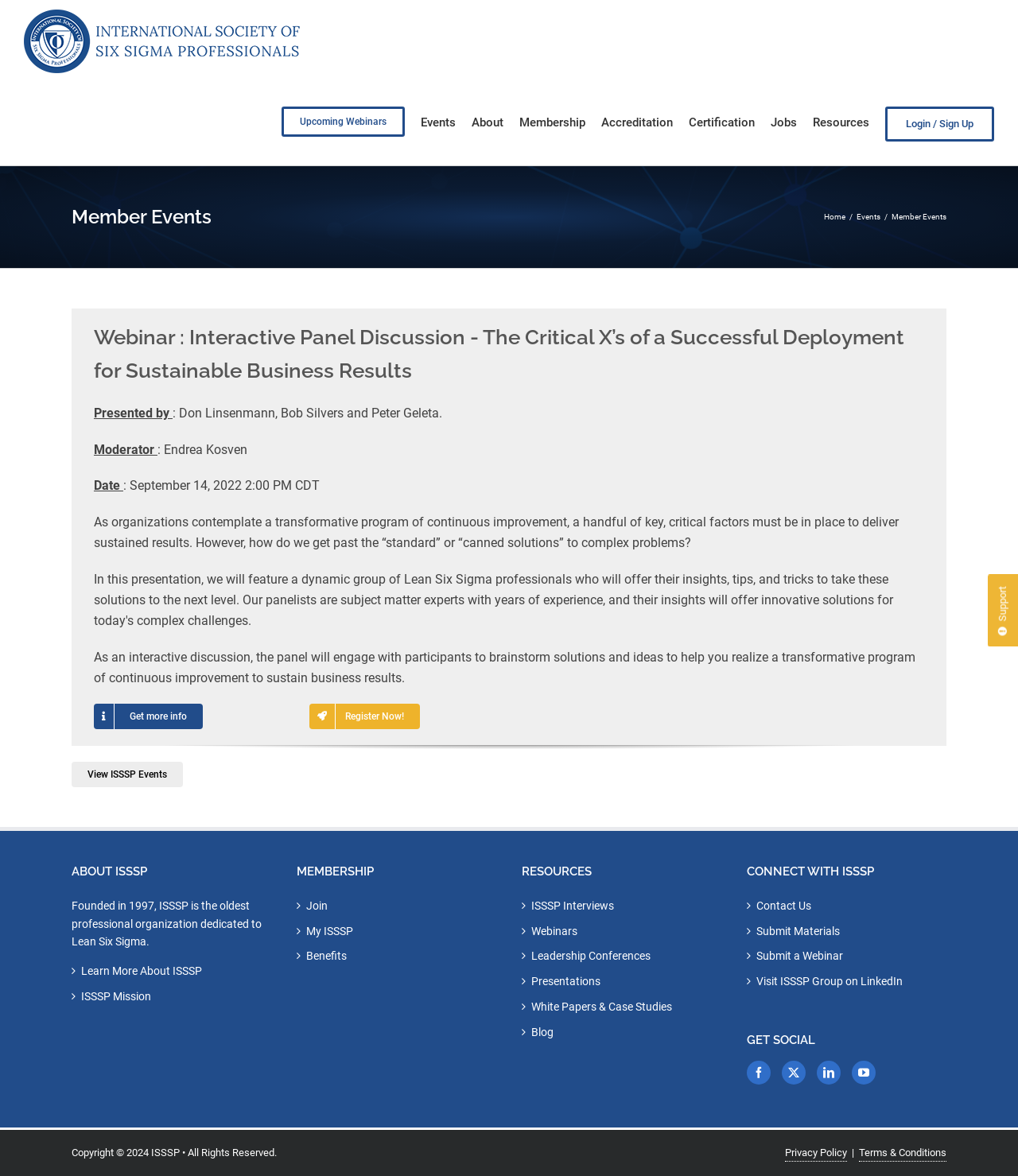Give a detailed overview of the webpage's appearance and contents.

This webpage is about a member event for Lean Six Sigma, specifically a webinar titled "Interactive Panel Discussion - The Critical X’s of a Successful Deployment for Sustainable Business Results". The page is divided into several sections.

At the top, there is a logo of ISSSP for Lean Six Sigma, followed by a main menu navigation bar with links to various sections such as "Upcoming Webinars", "Events", "About", and more.

Below the navigation bar, there is a page title bar with a heading "Member Events" and links to "Home" and "Events". 

The main content section starts with a heading that matches the webinar title, followed by information about the presenters and moderator. There is a brief description of the webinar, which discusses key factors for delivering sustained results in a transformative program of continuous improvement. The description is followed by two links, "Get more info" and "Register Now!".

Further down, there is a section with links to view ISSSP events and a brief description of ISSSP, its mission, and benefits of membership.

The page also has a section with links to various resources, including ISSSP interviews, webinars, leadership conferences, presentations, white papers, case studies, and a blog.

Additionally, there is a section for connecting with ISSSP, including links to contact us, submit materials, and submit a webinar. There is also a section for social media links to Facebook, Twitter, LinkedIn, and YouTube.

At the bottom of the page, there is a footer section with copyright information, links to ISSSP, privacy policy, and terms and conditions. There is also a "Go to Top" link at the bottom right corner of the page.